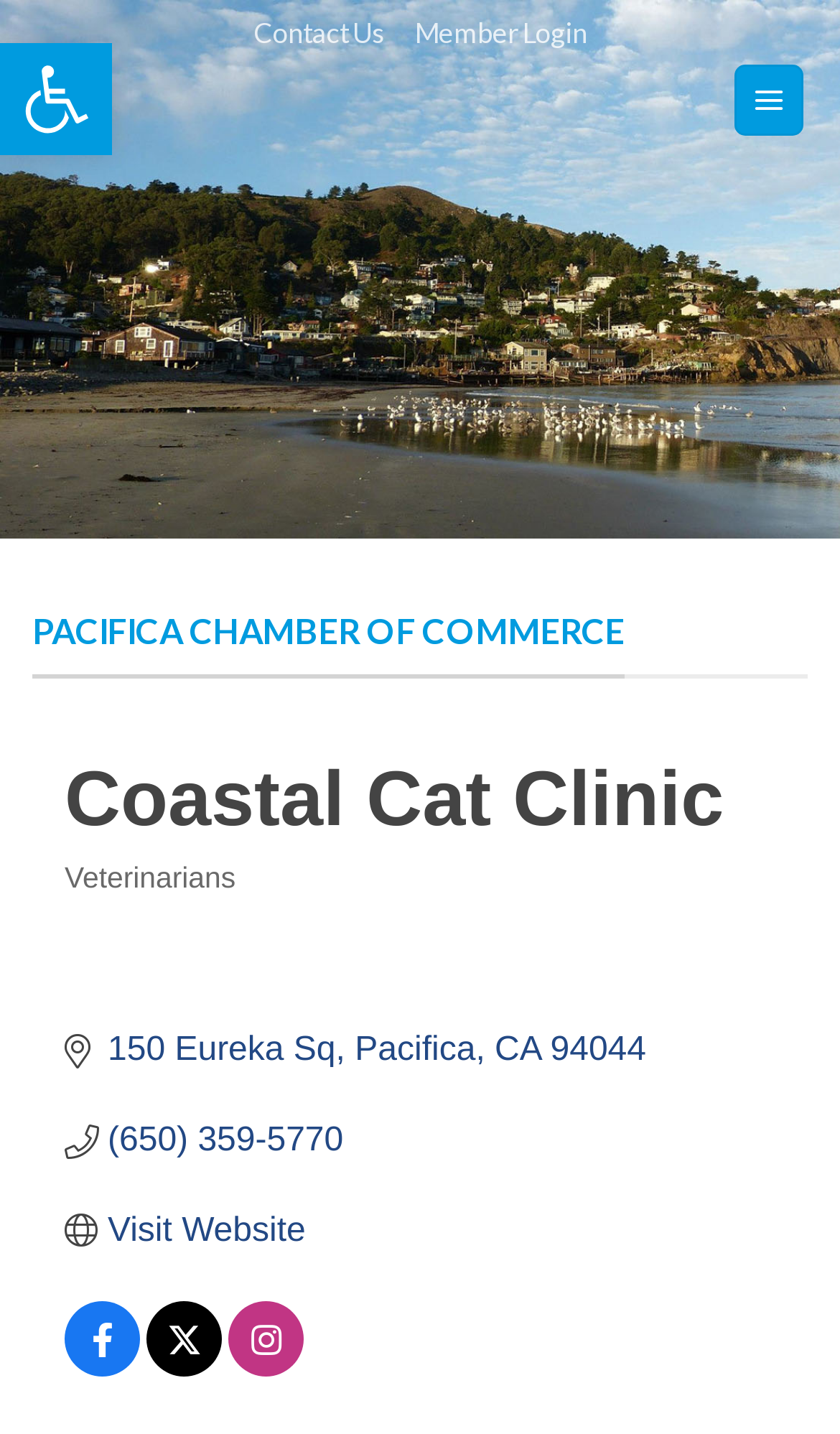How many social media links are available?
Please look at the screenshot and answer using one word or phrase.

4